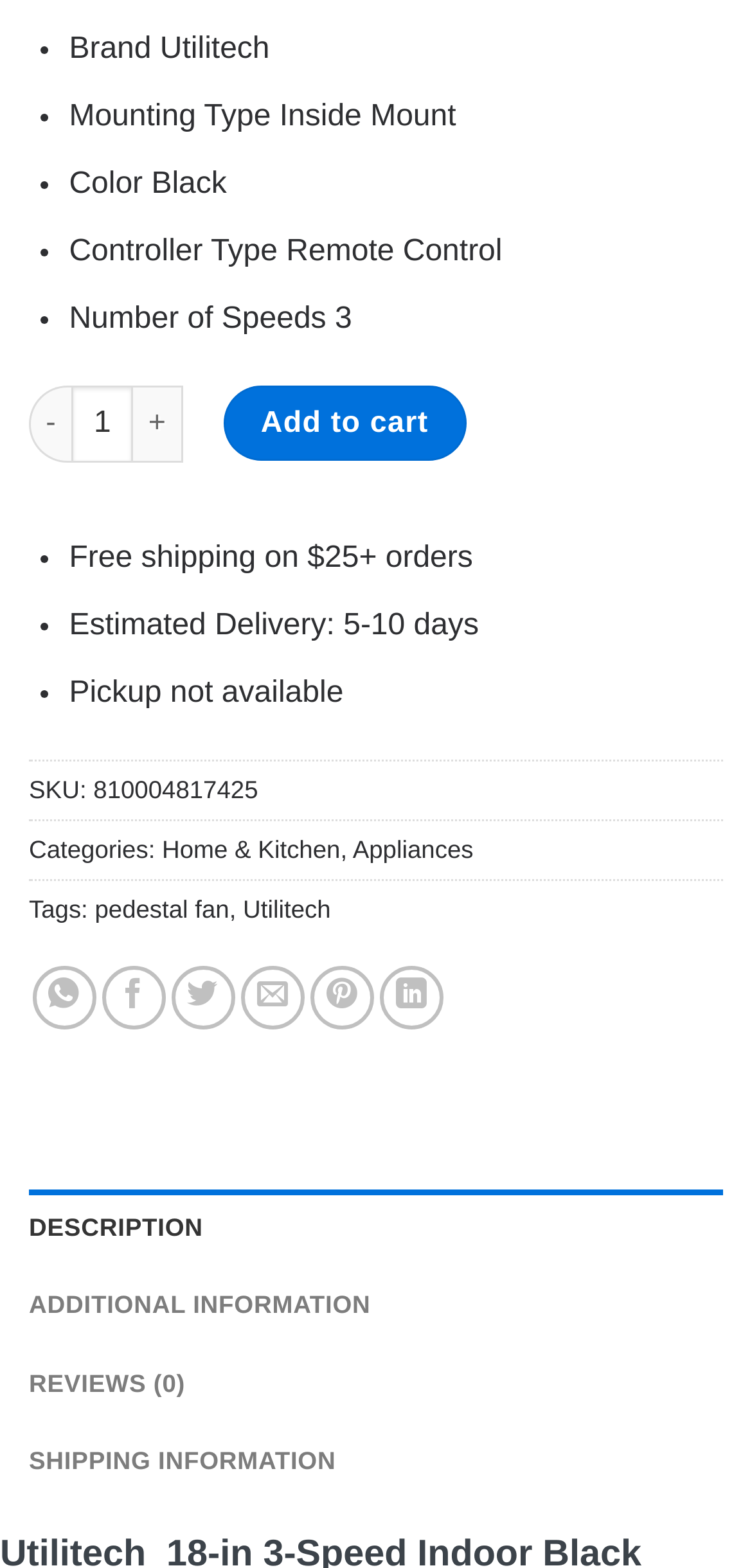Show the bounding box coordinates of the region that should be clicked to follow the instruction: "Share on WhatsApp."

[0.043, 0.616, 0.127, 0.656]